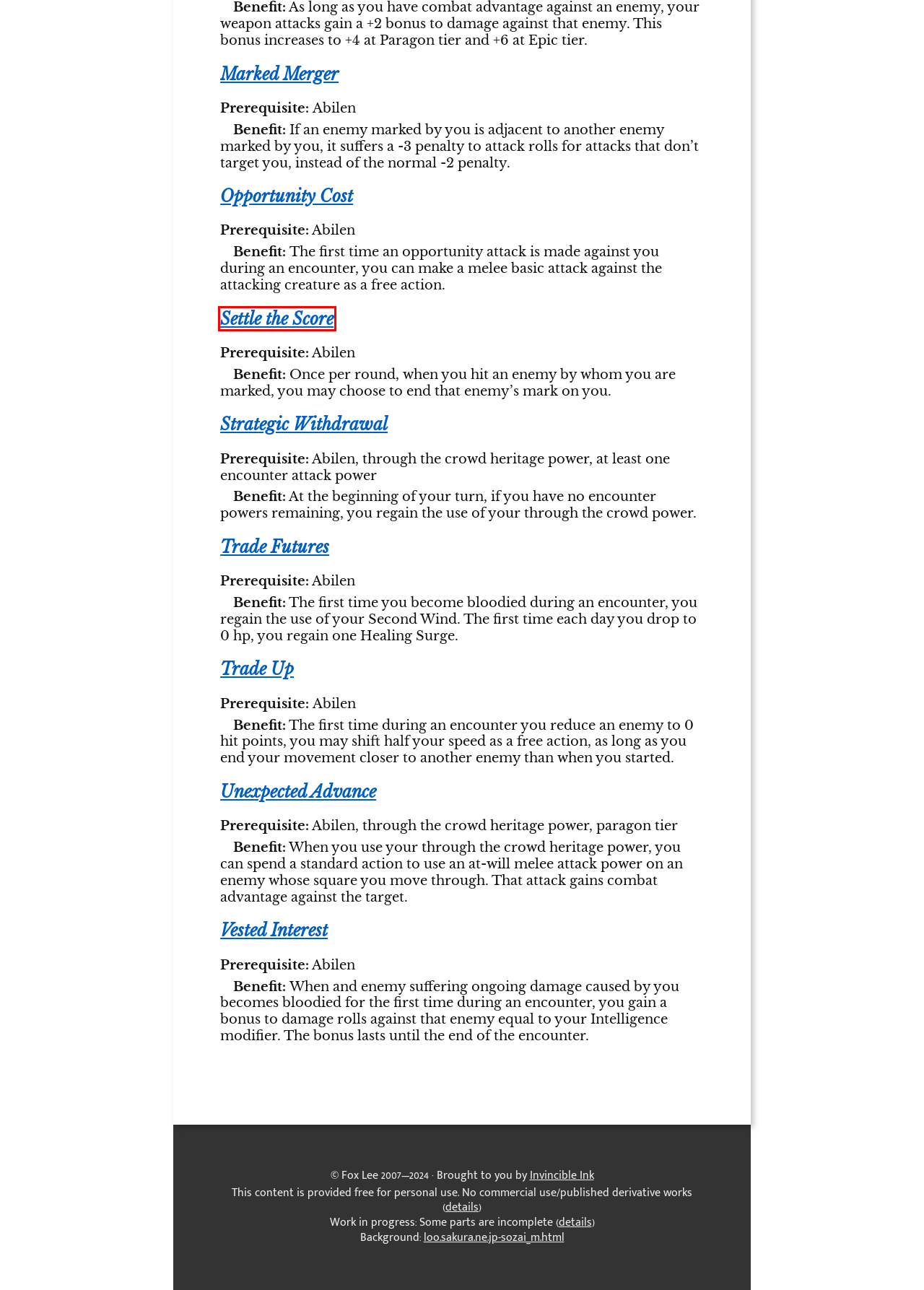Analyze the given webpage screenshot and identify the UI element within the red bounding box. Select the webpage description that best matches what you expect the new webpage to look like after clicking the element. Here are the candidates:
A. Circle of Fate — Skies of Escarnum
B. Trade Futures — Skies of Escarnum
C. Australian Indie Tabletop Games, Art, Merch & More | Invincible Ink
D. Settle the Score — Skies of Escarnum
E. Skies of Escarnum — Welcome to an age of adventure!
F. Marked Merger — Skies of Escarnum
G. Peoples of Alm — Skies of Escarnum
H. Rulebook — Skies of Escarnum

D